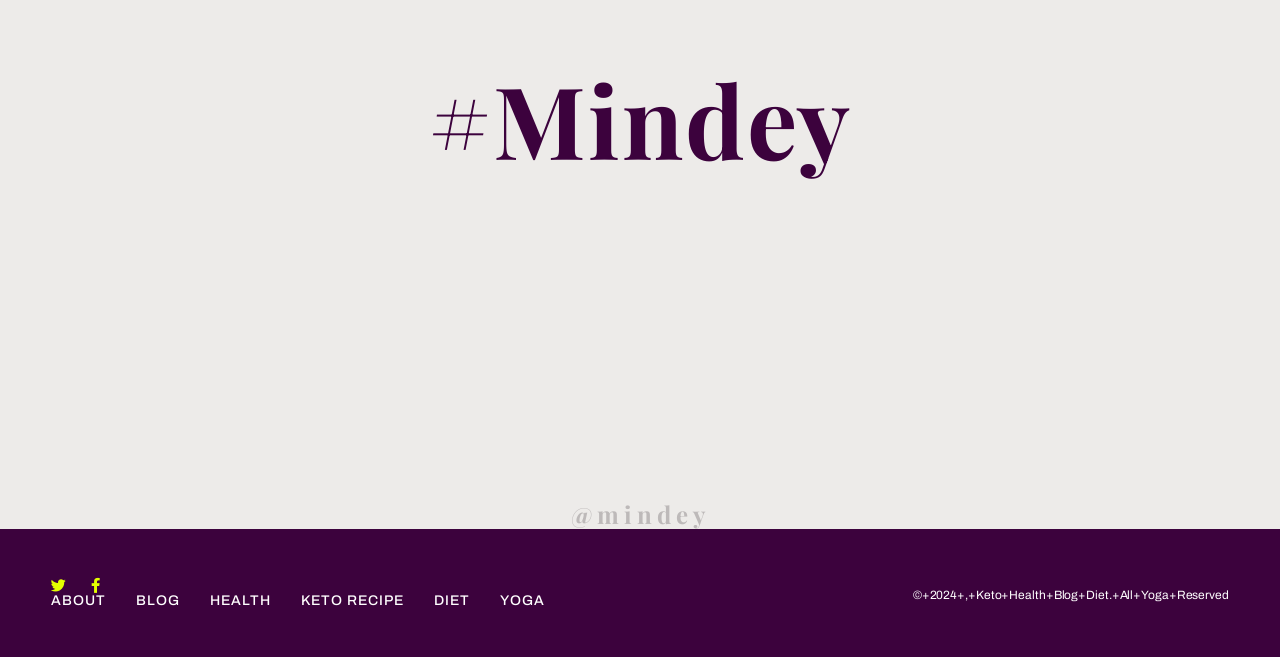Please look at the image and answer the question with a detailed explanation: What is the year mentioned in the copyright text?

In the StaticText element with ID 165, I found the copyright text '©+2024+,+Keto+Health+Blog+Diet.+All+Yoga+Reserved', which mentions the year 2024.